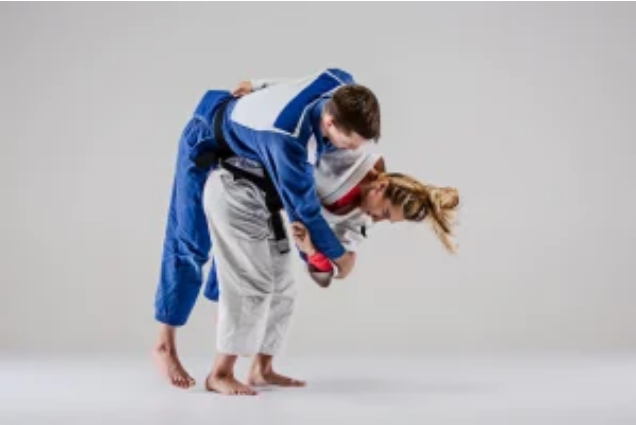Offer a thorough description of the image.

In this dynamic image, two teenagers engage in a judo practice session, showcasing a hip lift technique. The boy, dressed in a blue gi, demonstrates a move crucial to judo, while the girl, in a white gi with a red belt, leans forward in a position that illustrates the grace and strategy involved in this martial art. Judo, often referred to as "the gentle way," emphasizes leverage over raw strength, making it an ideal sport for children. Not only does it enhance physical fitness—including strength, coordination, and flexibility—but it also instills vital life skills such as discipline and respect. This visual encapsulation of judo highlights its role in promoting both physical and personal development for young practitioners.